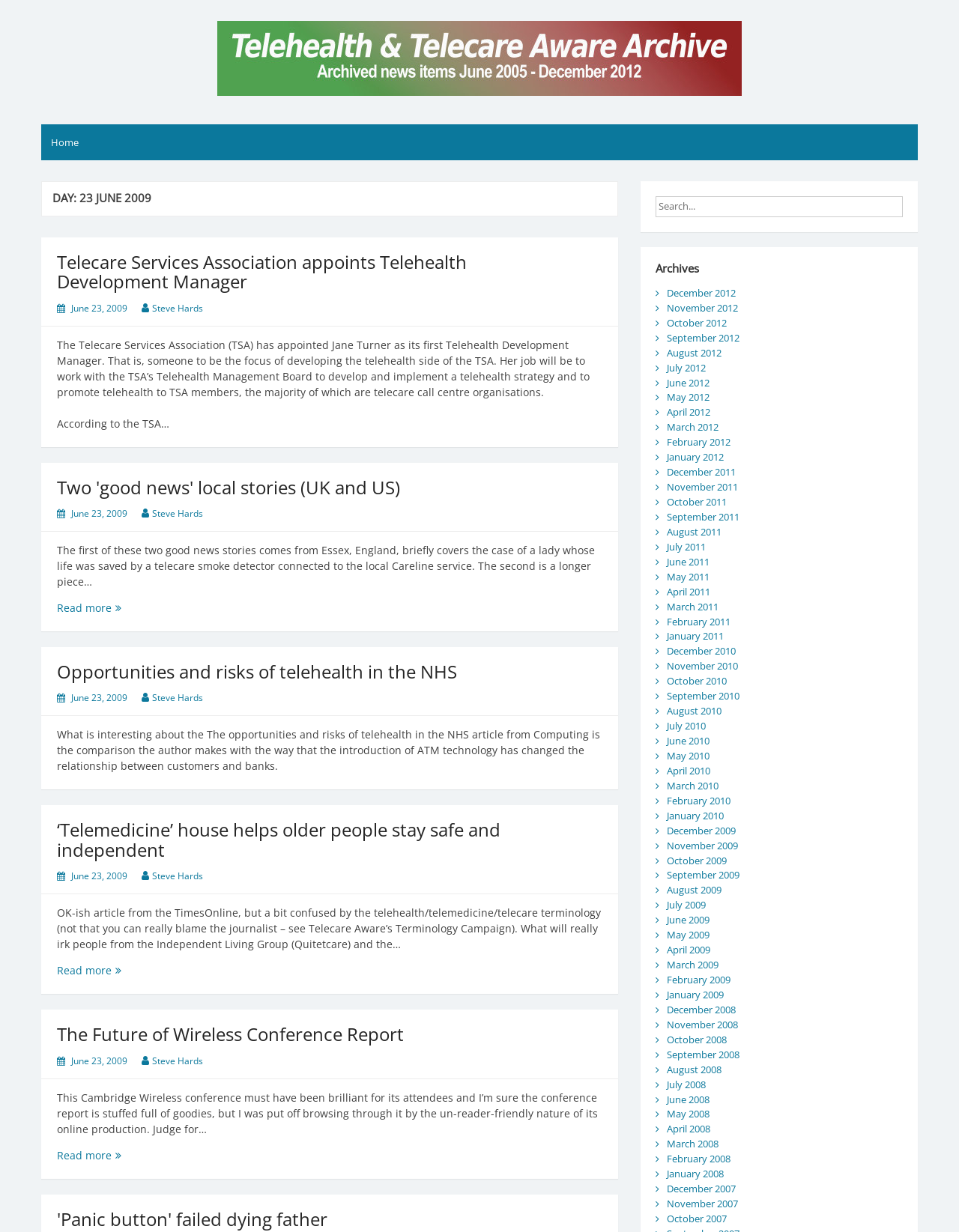Identify the bounding box coordinates of the region that should be clicked to execute the following instruction: "Click Home".

None